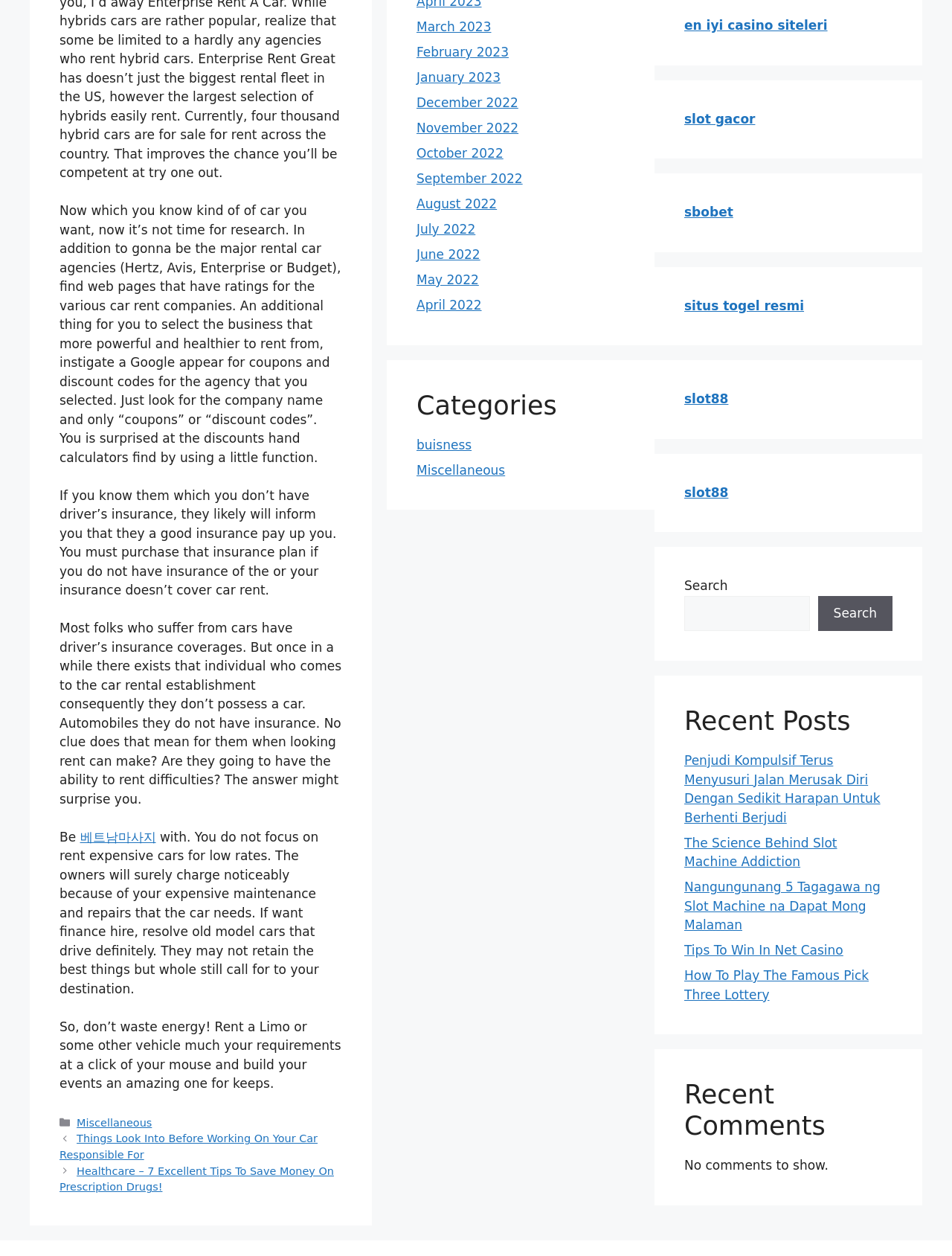Using the element description provided, determine the bounding box coordinates in the format (top-left x, top-left y, bottom-right x, bottom-right y). Ensure that all values are floating point numbers between 0 and 1. Element description: en iyi casino siteleri

[0.719, 0.014, 0.869, 0.026]